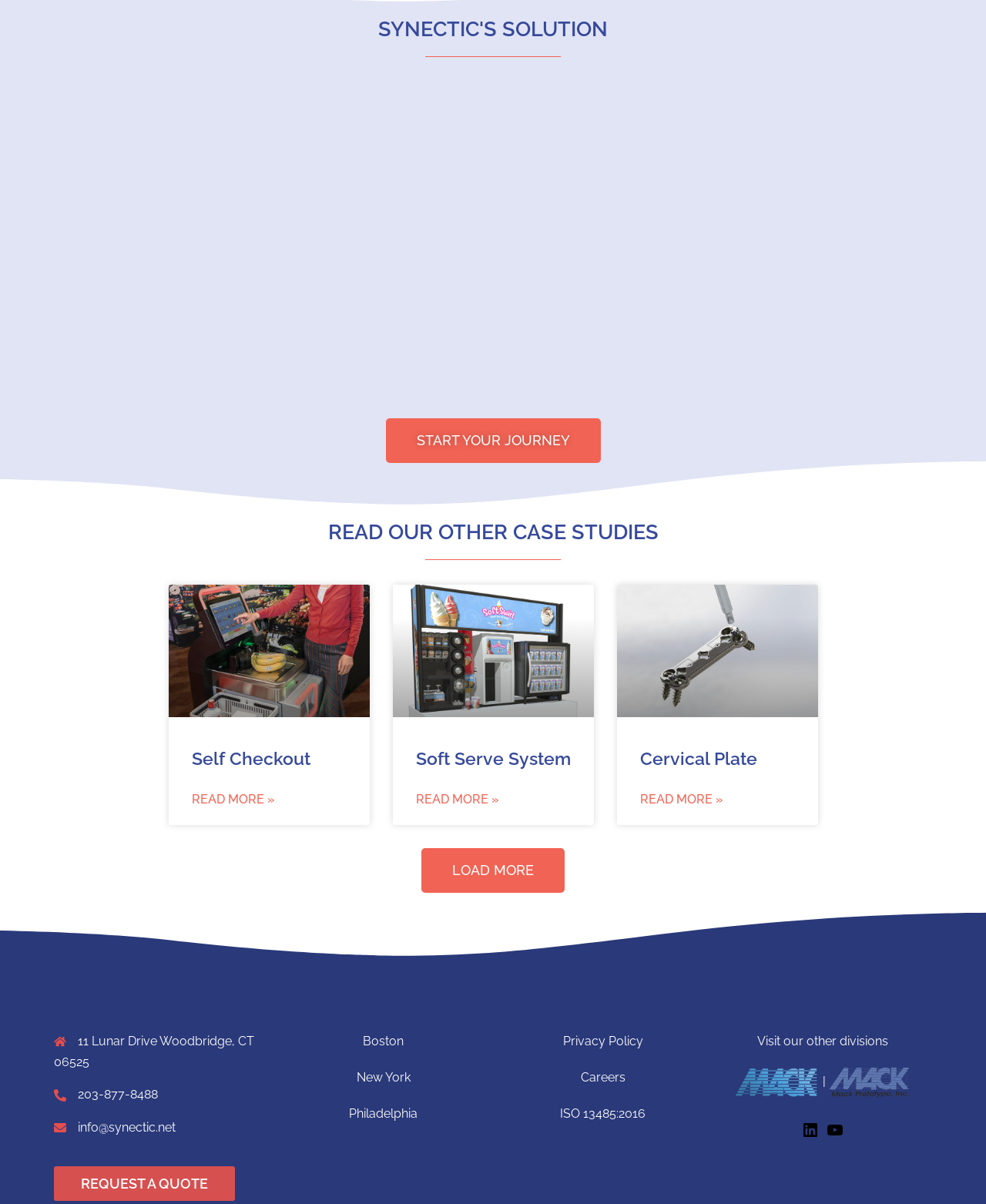Locate the bounding box coordinates of the element that should be clicked to execute the following instruction: "Click on 'START YOUR JOURNEY'".

[0.391, 0.347, 0.609, 0.384]